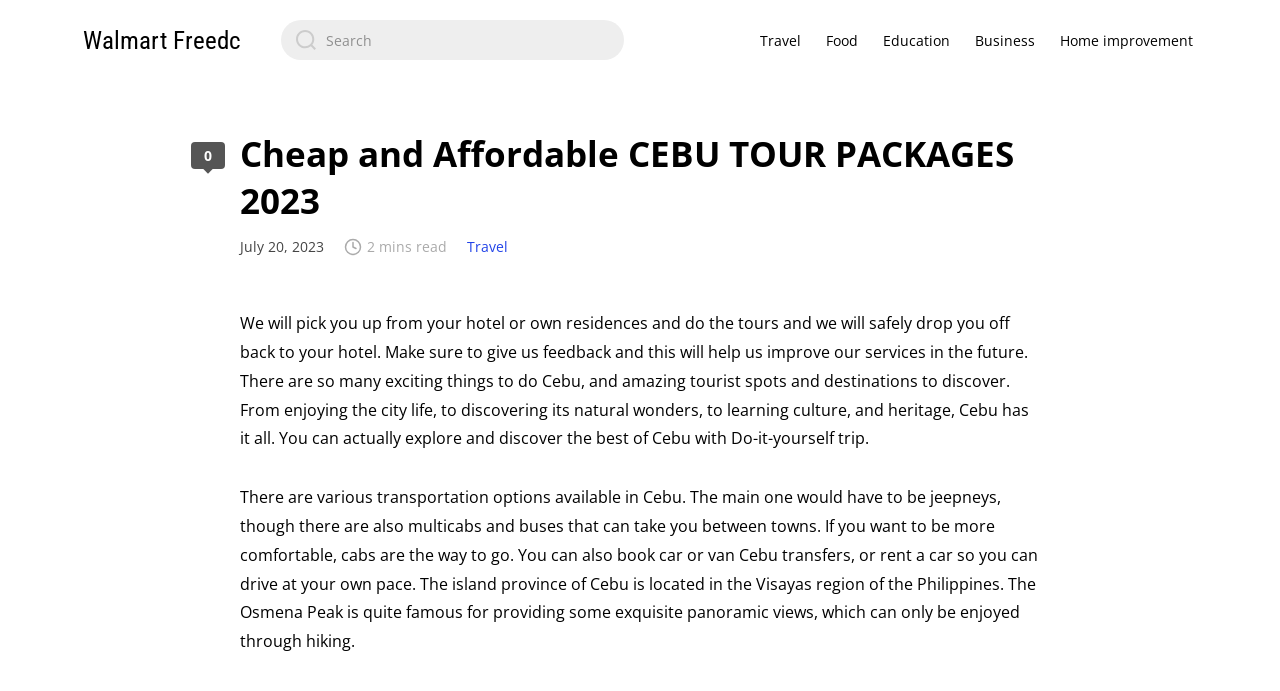Detail the various sections and features present on the webpage.

The webpage is about cheap and affordable Cebu tour packages in 2023. At the top, there is a heading "Walmart Freedc" which is also a link. Below it, there is a search bar with a label "Search for:" and a small image next to it. 

On the top-right side, there are five links: "Travel", "Food", "Education", "Business", and "Home improvement". 

Below the search bar, there is a main content section. It starts with a heading "Cheap and Affordable CEBU TOUR PACKAGES 2023" followed by a date "July 20, 2023" and a small image. Next to the date, there is a text "2 mins read" and a link "Travel". 

The main content is divided into two paragraphs. The first paragraph describes the tour services, including pickup and drop-off from hotels or residences, and the variety of exciting things to do and tourist spots to discover in Cebu. The second paragraph talks about the transportation options available in Cebu, including jeepneys, multicabs, buses, cabs, and car or van rentals. It also mentions the Osmena Peak, which offers panoramic views through hiking. 

At the bottom of the main content section, there is a small link "0".